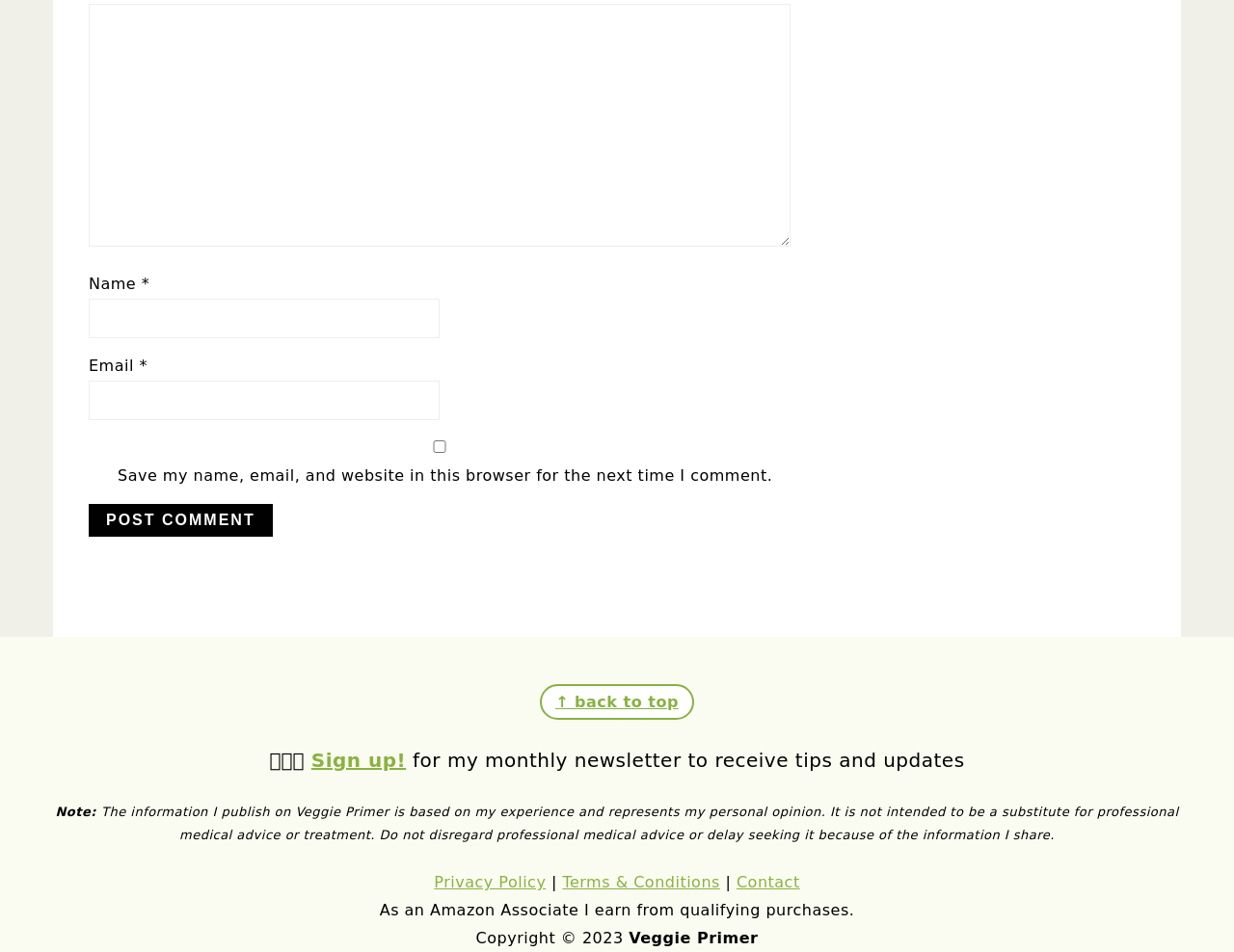Please specify the bounding box coordinates of the area that should be clicked to accomplish the following instruction: "Sign up for the newsletter". The coordinates should consist of four float numbers between 0 and 1, i.e., [left, top, right, bottom].

[0.252, 0.787, 0.329, 0.811]